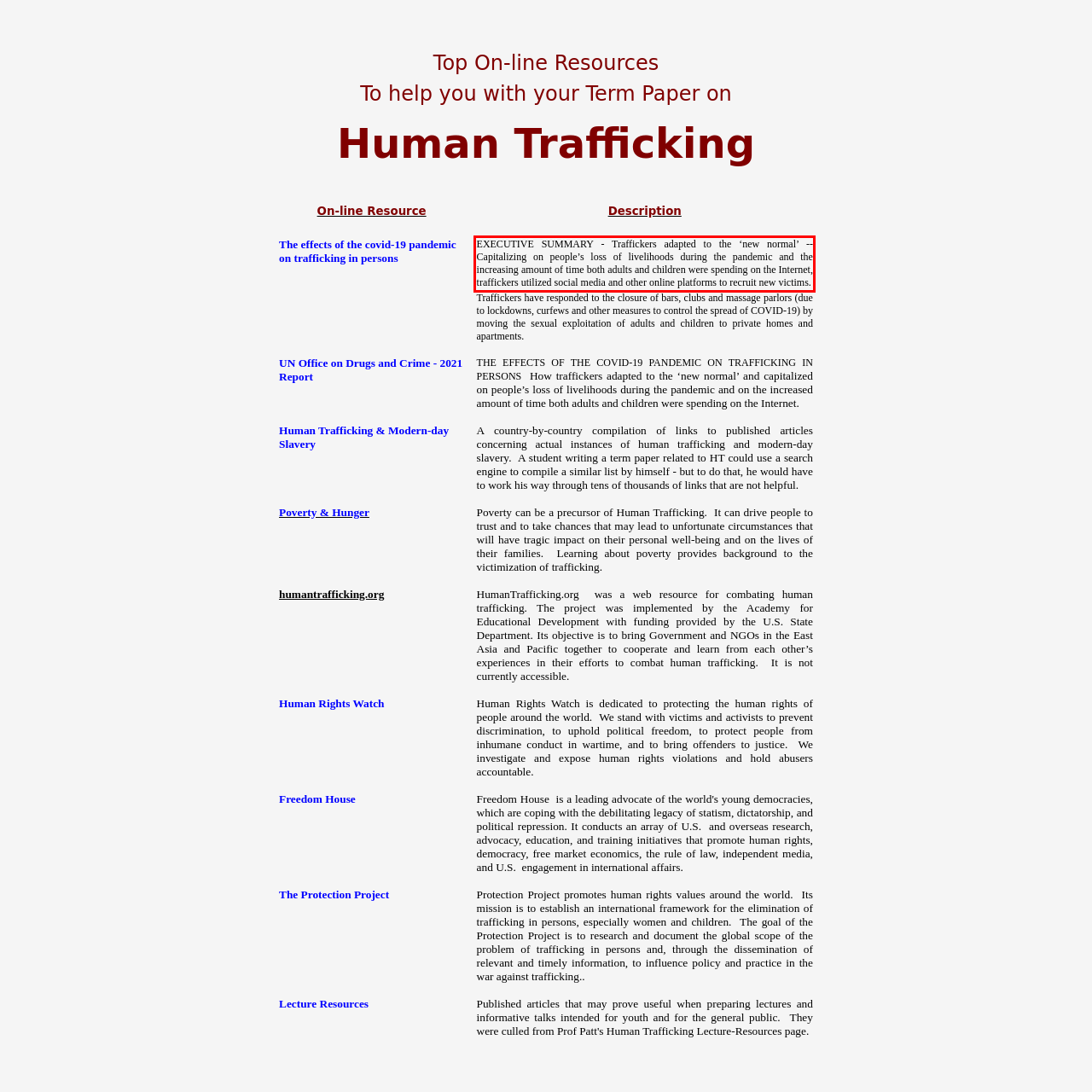Analyze the screenshot of a webpage where a red rectangle is bounding a UI element. Extract and generate the text content within this red bounding box.

EXECUTIVE SUMMARY - Traffickers adapted to the ‘new normal’ -- Capitalizing on people’s loss of livelihoods during the pandemic and the increasing amount of time both adults and children were spending on the Internet, traffickers utilized social media and other online platforms to recruit new victims.